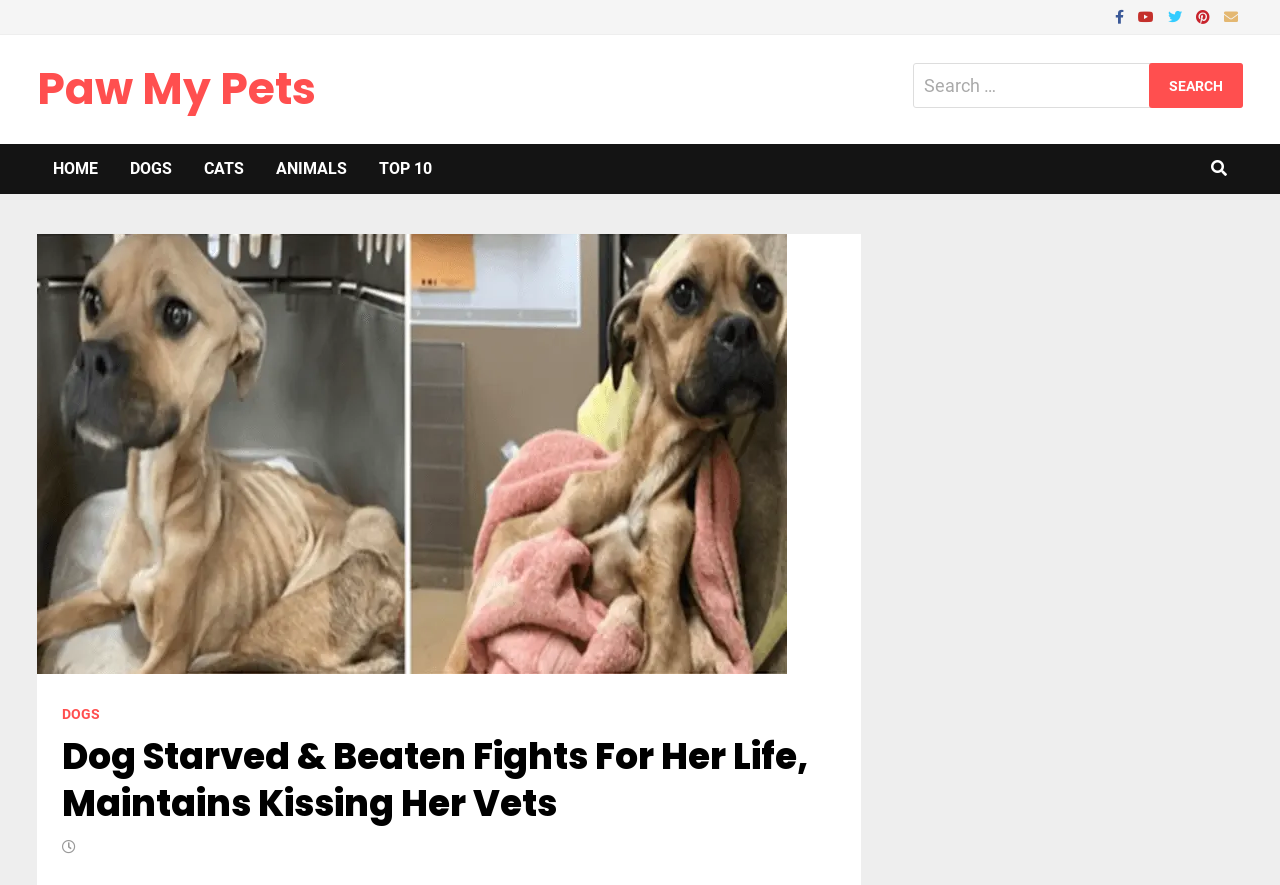Locate the bounding box coordinates of the element that needs to be clicked to carry out the instruction: "Click on HOME". The coordinates should be given as four float numbers ranging from 0 to 1, i.e., [left, top, right, bottom].

[0.029, 0.162, 0.089, 0.219]